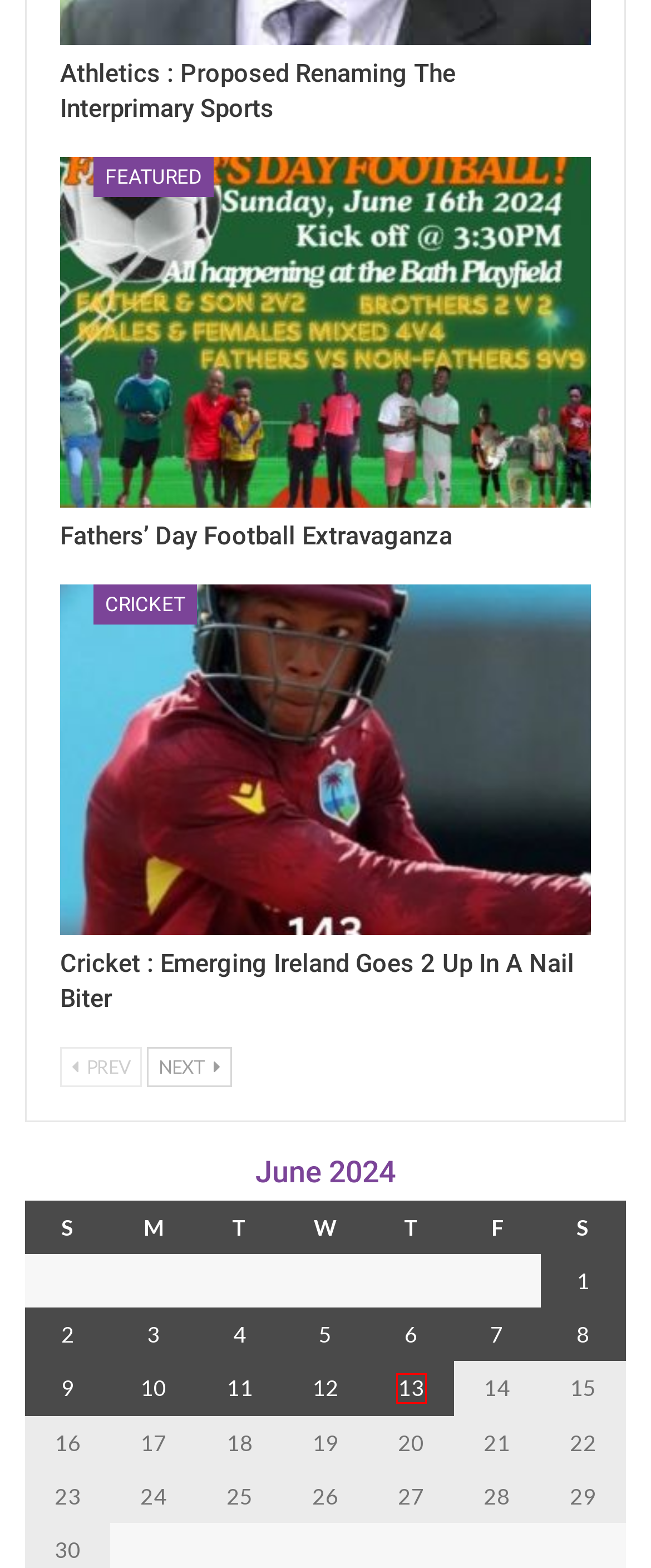Examine the screenshot of the webpage, which includes a red bounding box around an element. Choose the best matching webpage description for the page that will be displayed after clicking the element inside the red bounding box. Here are the candidates:
A. June 3, 2024 – NevisPages.com
B. June 10, 2024 – NevisPages.com
C. June 1, 2024 – NevisPages.com
D. June 8, 2024 – NevisPages.com
E. June 7, 2024 – NevisPages.com
F. June 13, 2024 – NevisPages.com
G. June 5, 2024 – NevisPages.com
H. June 2, 2024 – NevisPages.com

F